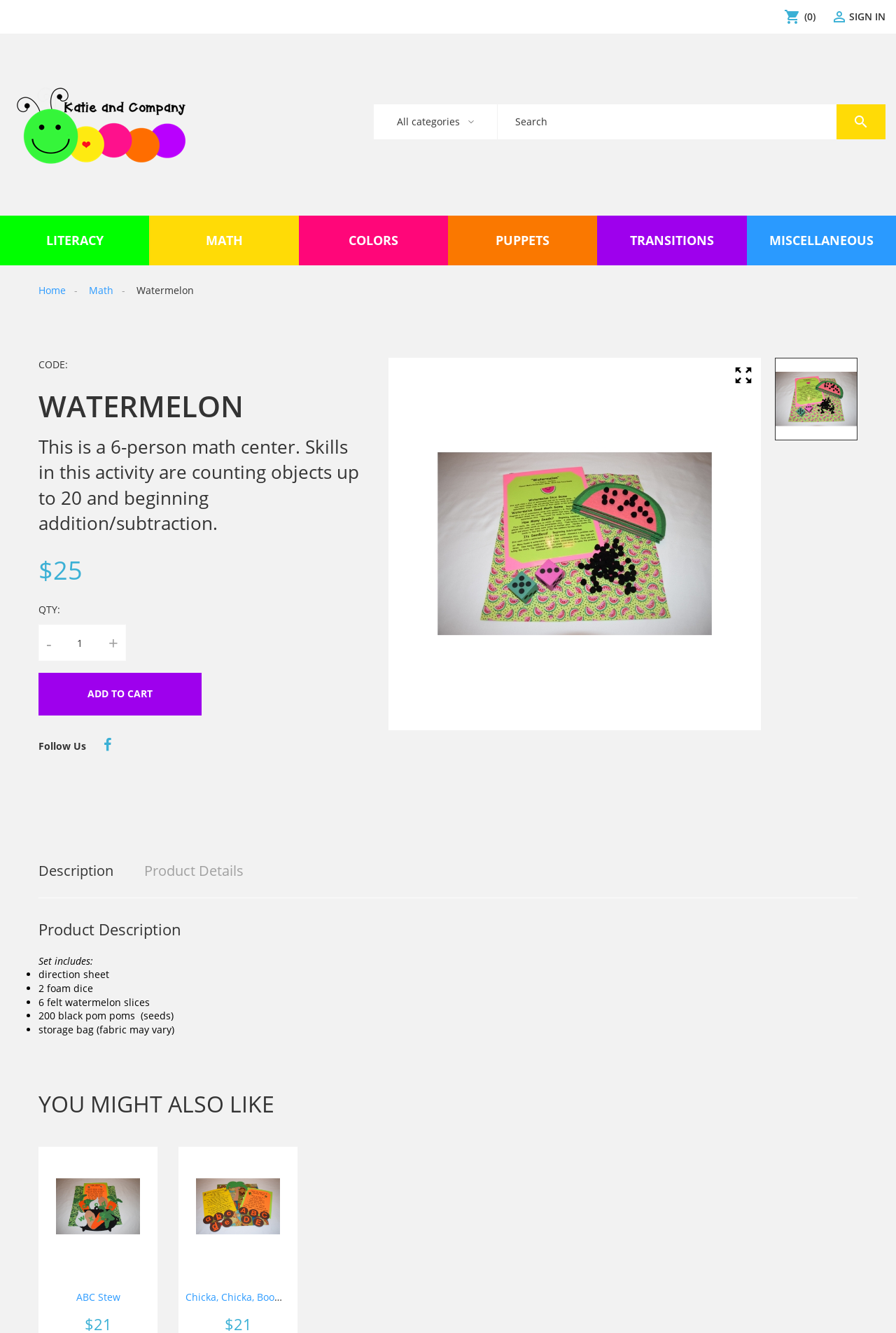Determine the bounding box coordinates of the region that needs to be clicked to achieve the task: "Increase quantity".

[0.113, 0.469, 0.14, 0.495]